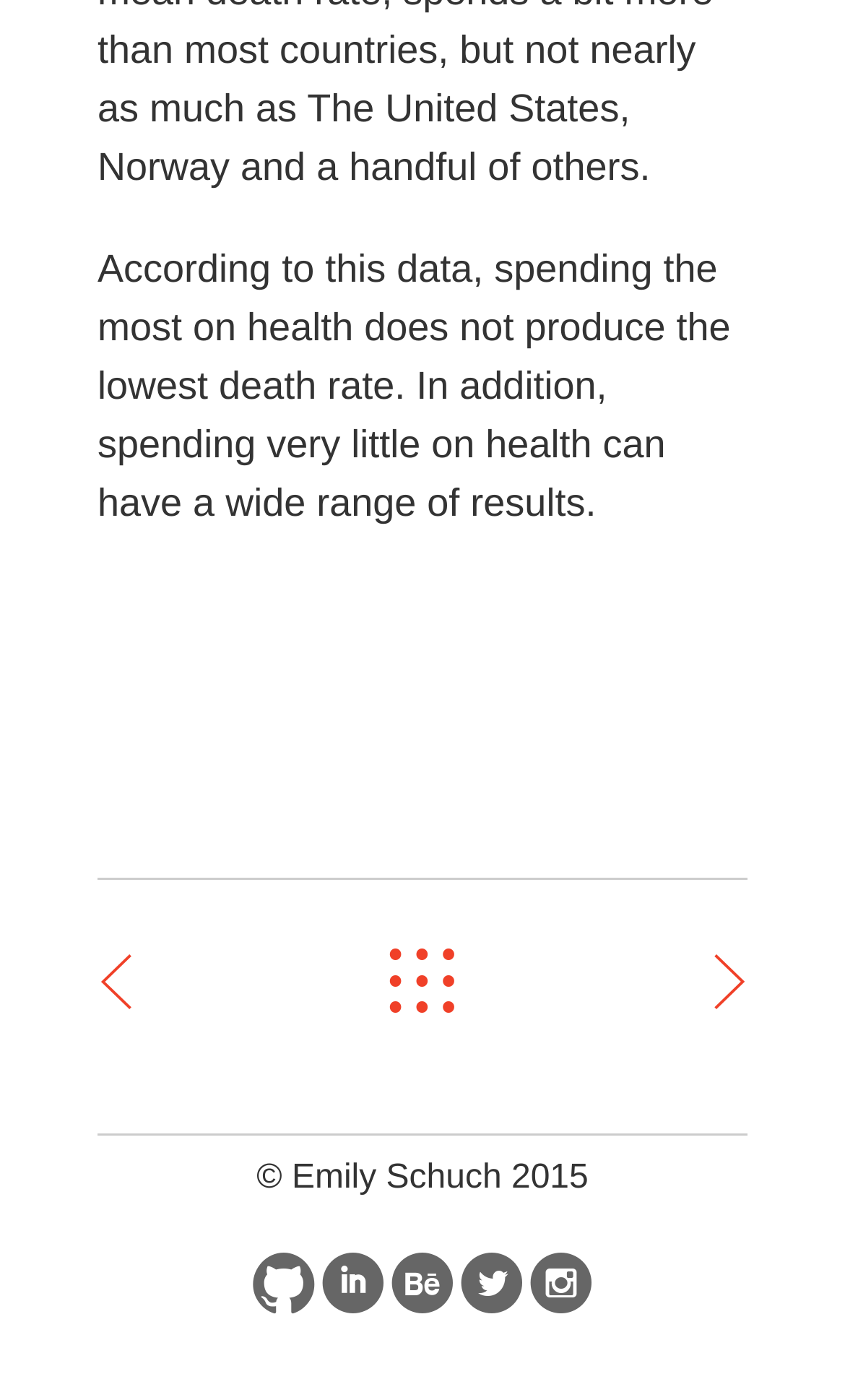What is the format of the additional information?
Examine the image and provide an in-depth answer to the question.

The additional information, such as 'i', 'e', 'l', and '?', is presented in the form of links, which may provide further details or explanations when clicked.